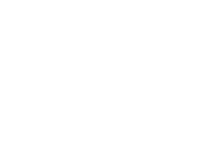What does the image aim to achieve?
Please answer the question with as much detail and depth as you can.

The design and clarity of the image are effective in attracting attention, making it a vital part of the fundraising initiative on the webpage, with the ultimate goal of encouraging users to make a financial contribution.